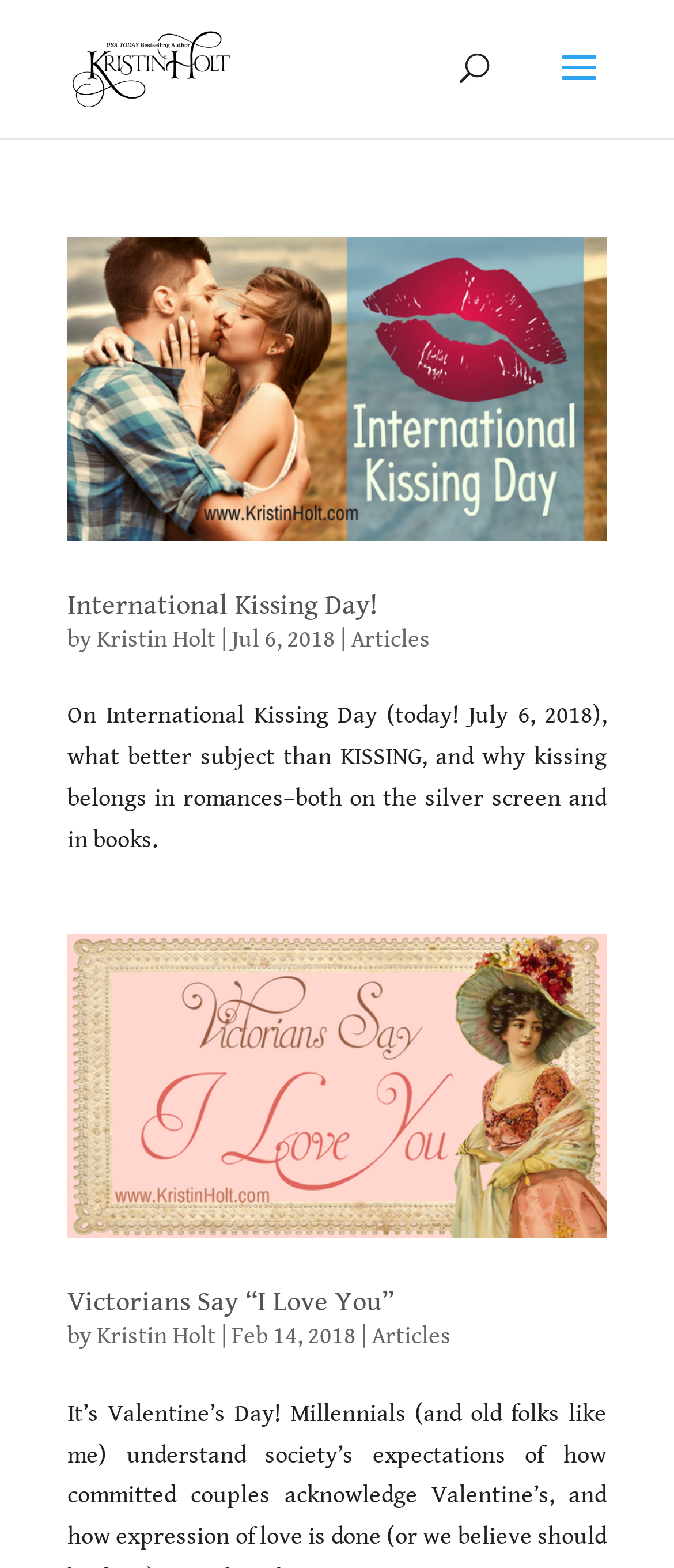Locate the UI element described by parent_node: International Kissing Day! and provide its bounding box coordinates. Use the format (top-left x, top-left y, bottom-right x, bottom-right y) with all values as floating point numbers between 0 and 1.

[0.1, 0.151, 0.9, 0.345]